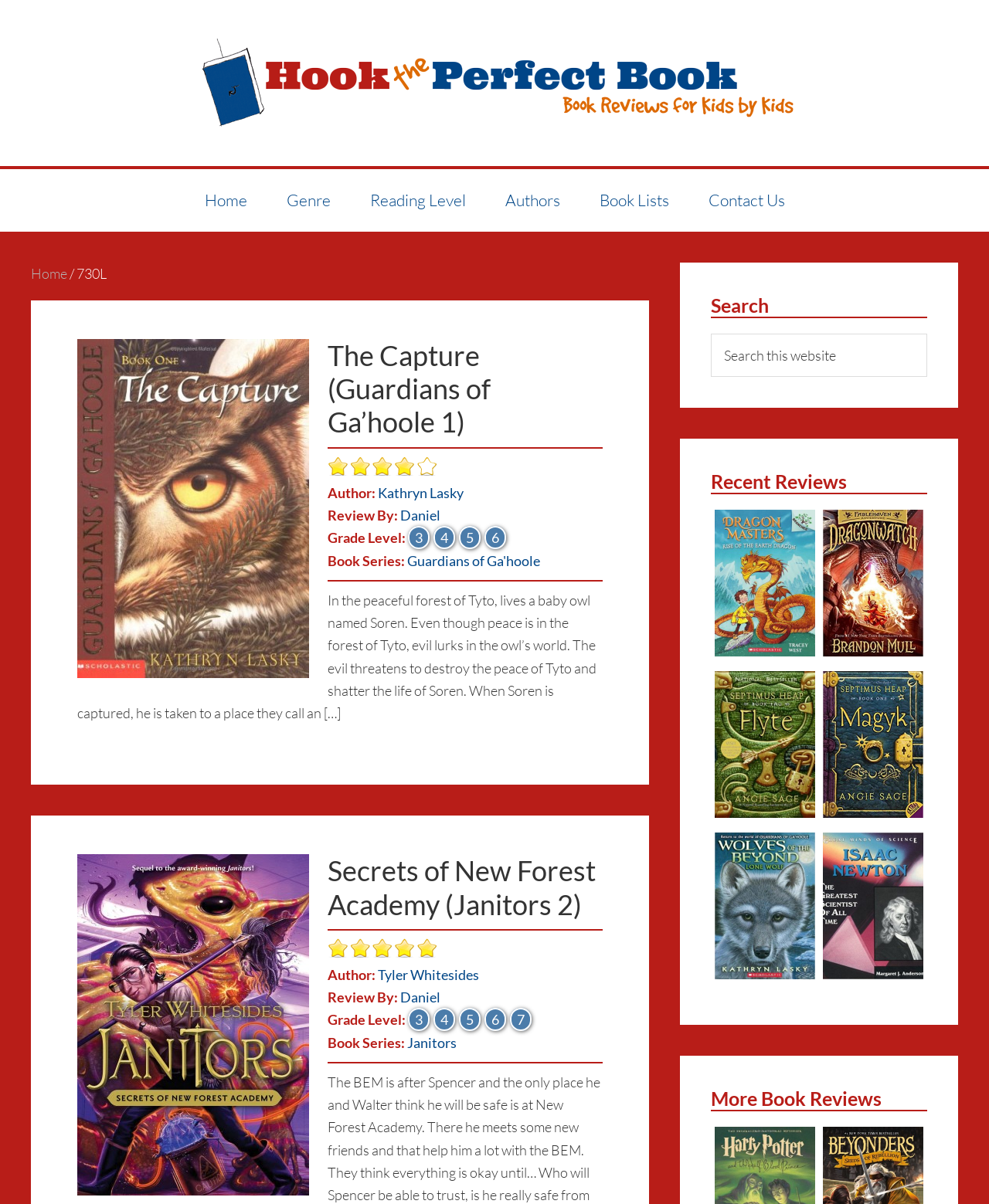What is the name of the book series for 'The Capture'?
Using the screenshot, give a one-word or short phrase answer.

Guardians of Ga'hoole